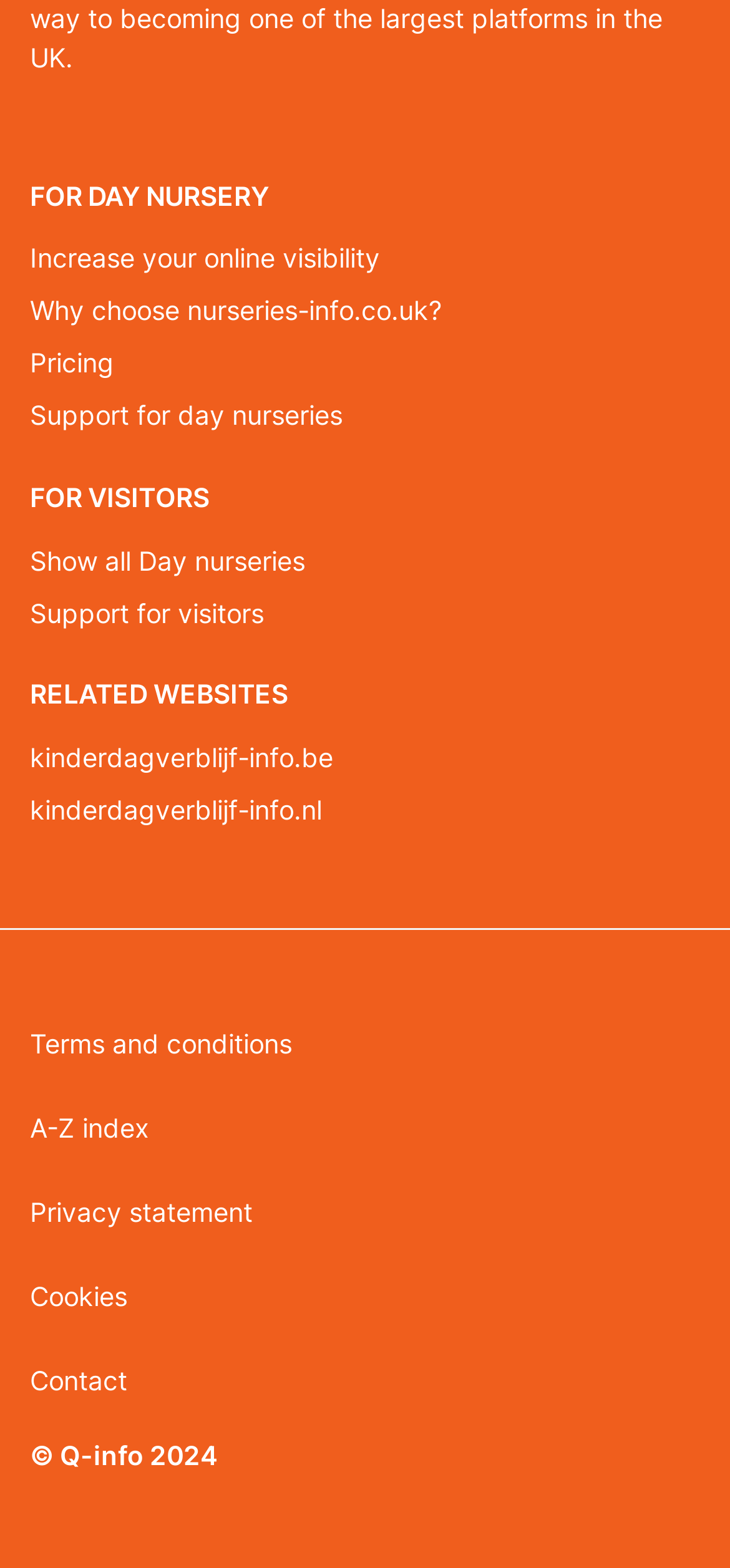Please identify the bounding box coordinates of the region to click in order to complete the given instruction: "Read 'Terms and conditions'". The coordinates should be four float numbers between 0 and 1, i.e., [left, top, right, bottom].

[0.041, 0.653, 0.959, 0.693]